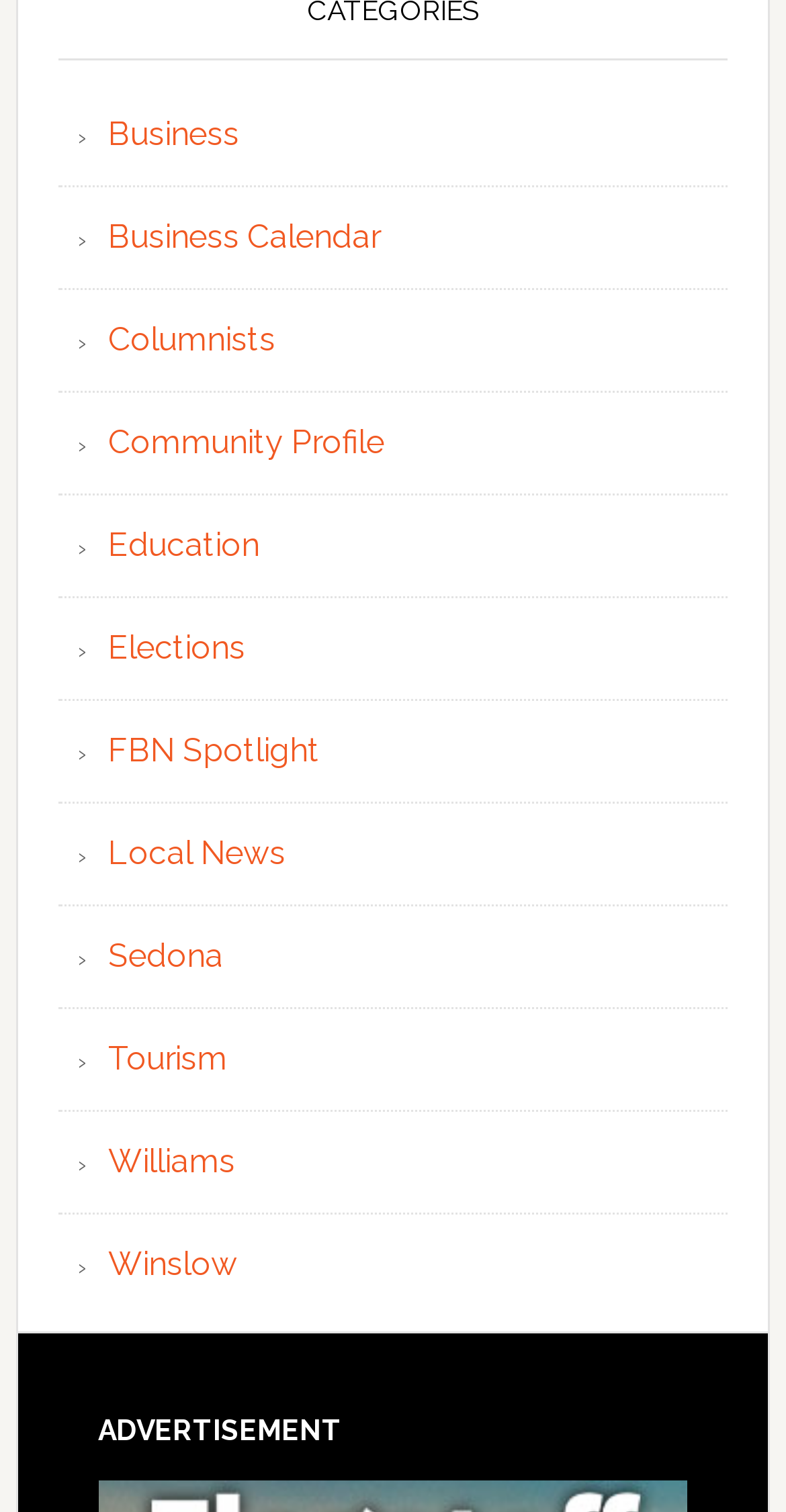Please mark the bounding box coordinates of the area that should be clicked to carry out the instruction: "Choose a size".

None